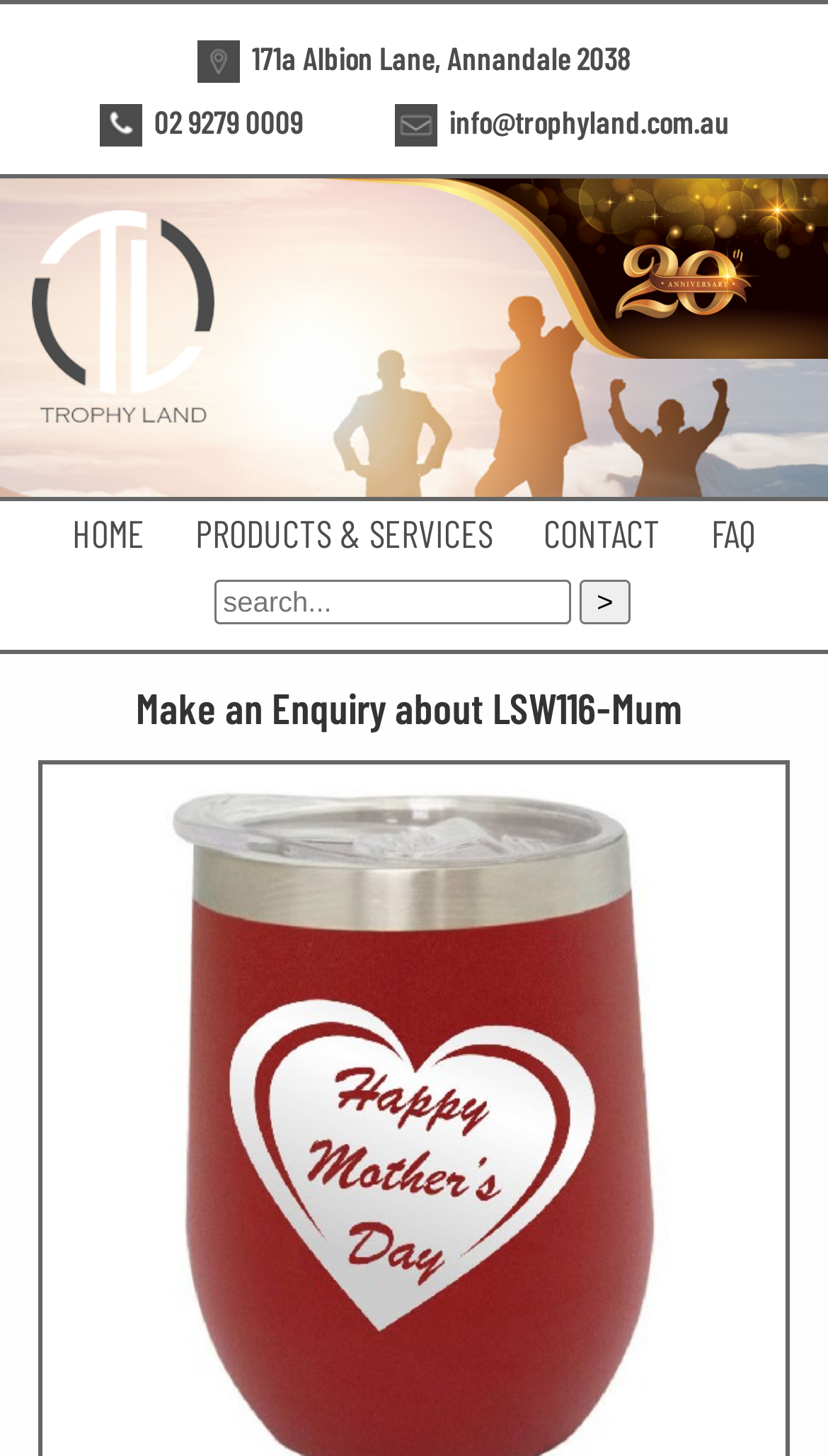Please specify the bounding box coordinates of the area that should be clicked to accomplish the following instruction: "Click the Email Icon link". The coordinates should consist of four float numbers between 0 and 1, i.e., [left, top, right, bottom].

[0.424, 0.055, 0.932, 0.096]